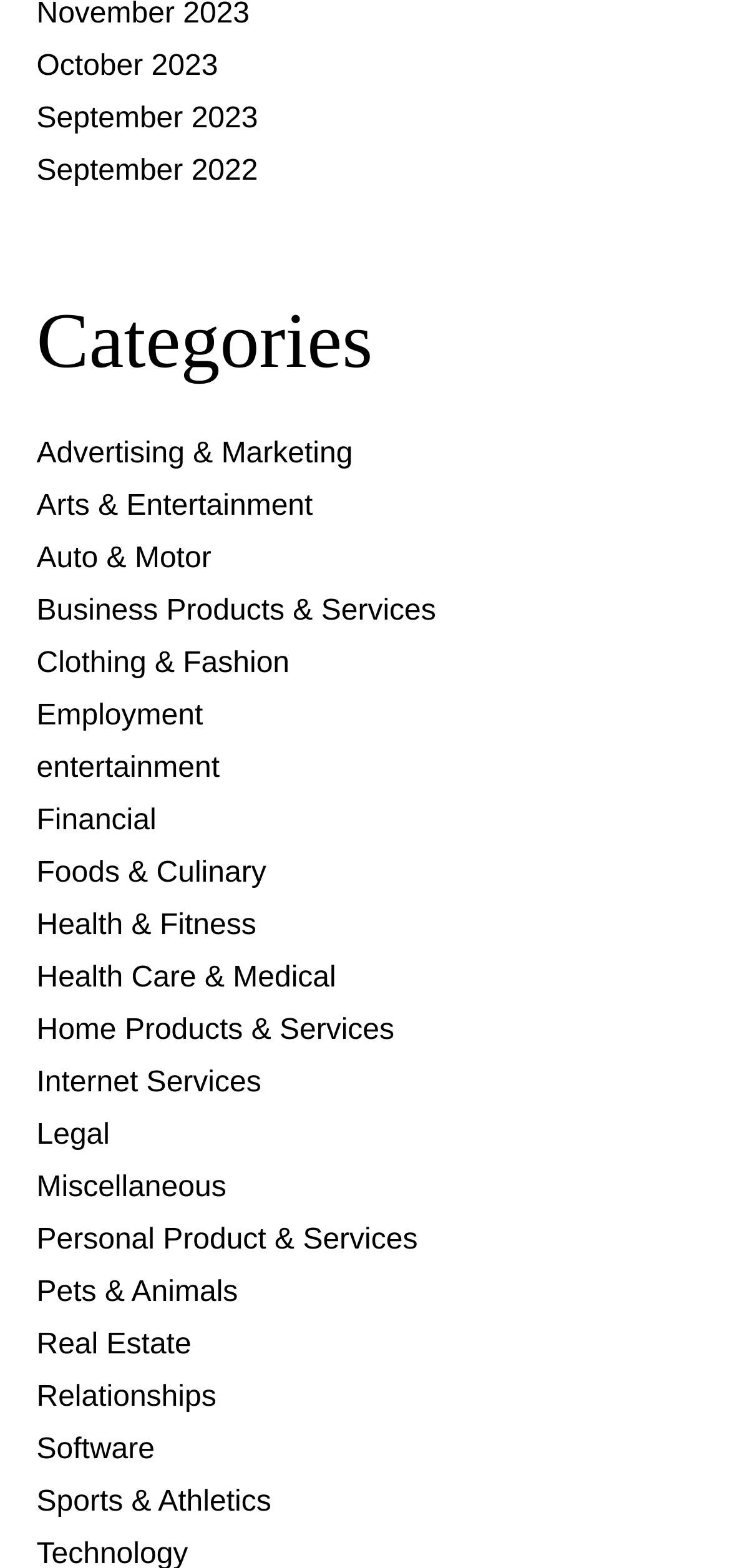How many categories are listed under 'Categories'?
Please provide a single word or phrase in response based on the screenshot.

20